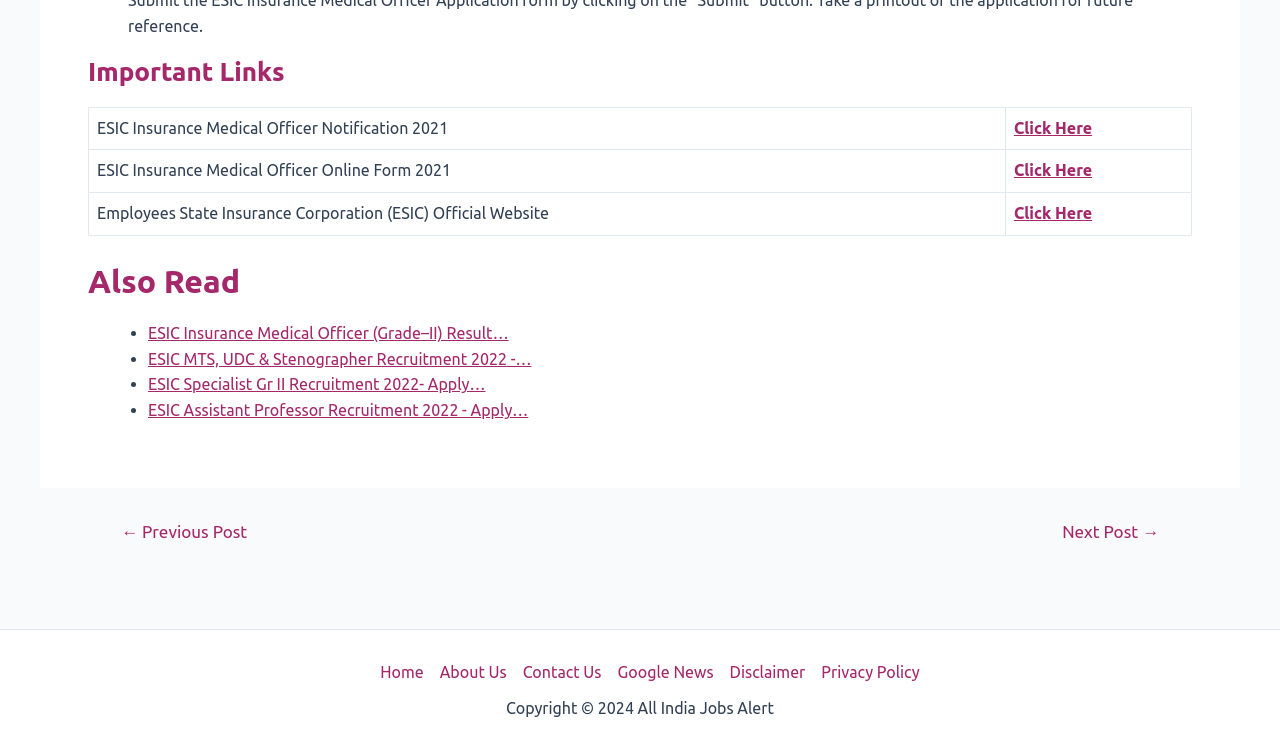Locate the bounding box coordinates of the element that needs to be clicked to carry out the instruction: "Click on ESIC Insurance Medical Officer Notification 2021". The coordinates should be given as four float numbers ranging from 0 to 1, i.e., [left, top, right, bottom].

[0.07, 0.146, 0.786, 0.203]